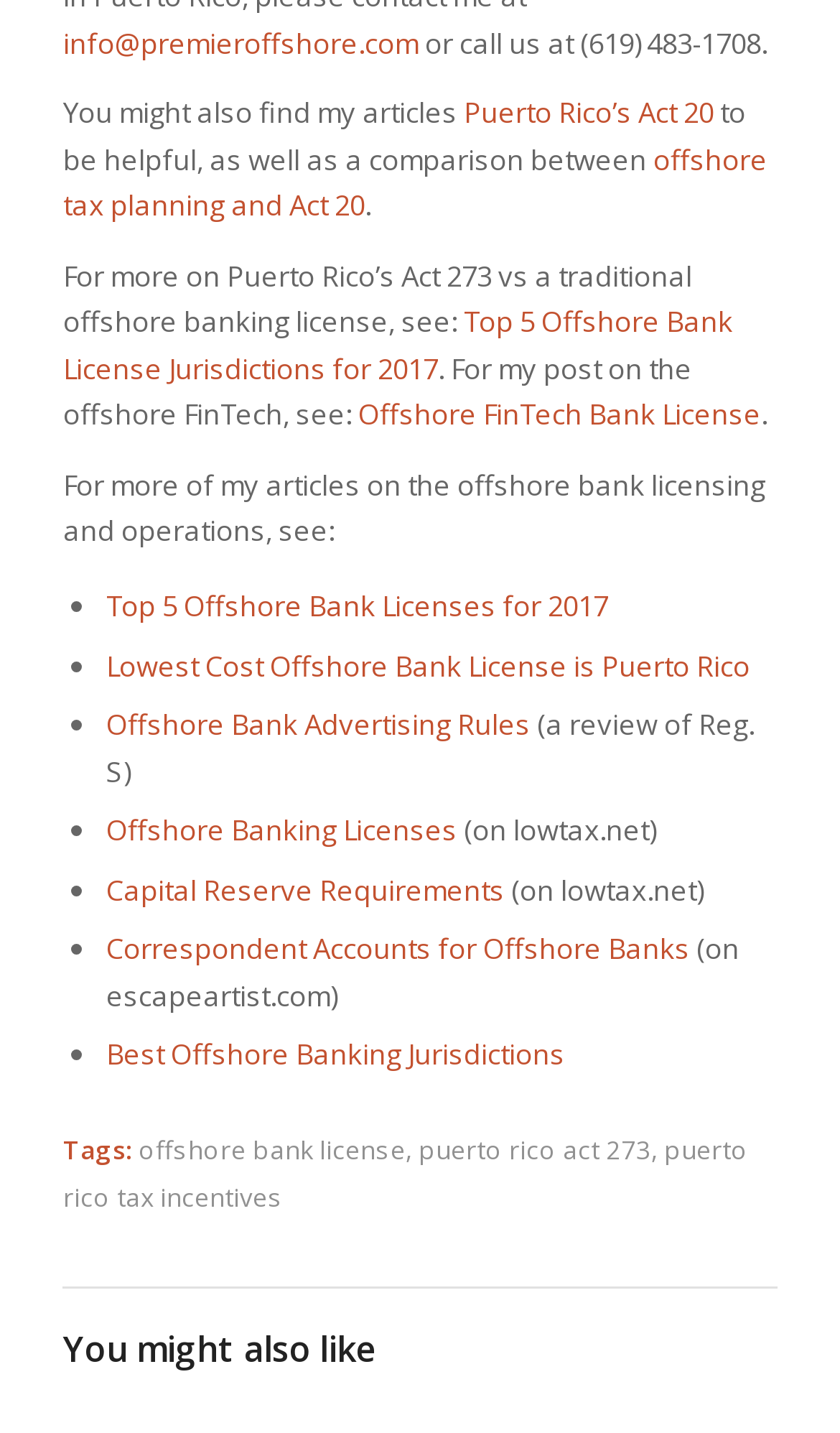What is the contact email address?
Using the image as a reference, deliver a detailed and thorough answer to the question.

I found the contact email address by looking at the top section of the webpage, where it says 'info@premieroffshore.com' next to a link.